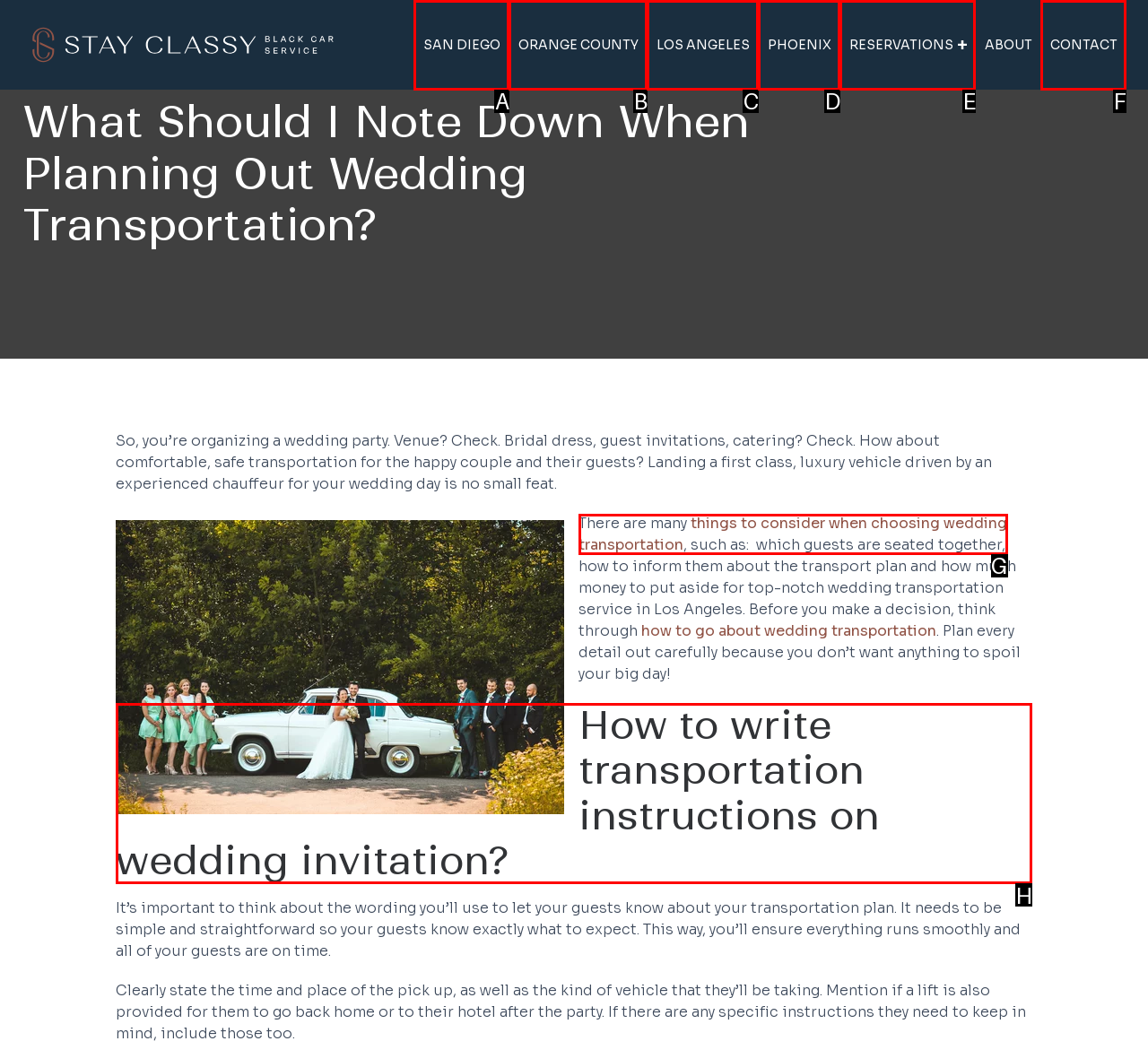Select the correct HTML element to complete the following task: Read 'How to write transportation instructions on wedding invitation?'
Provide the letter of the choice directly from the given options.

H